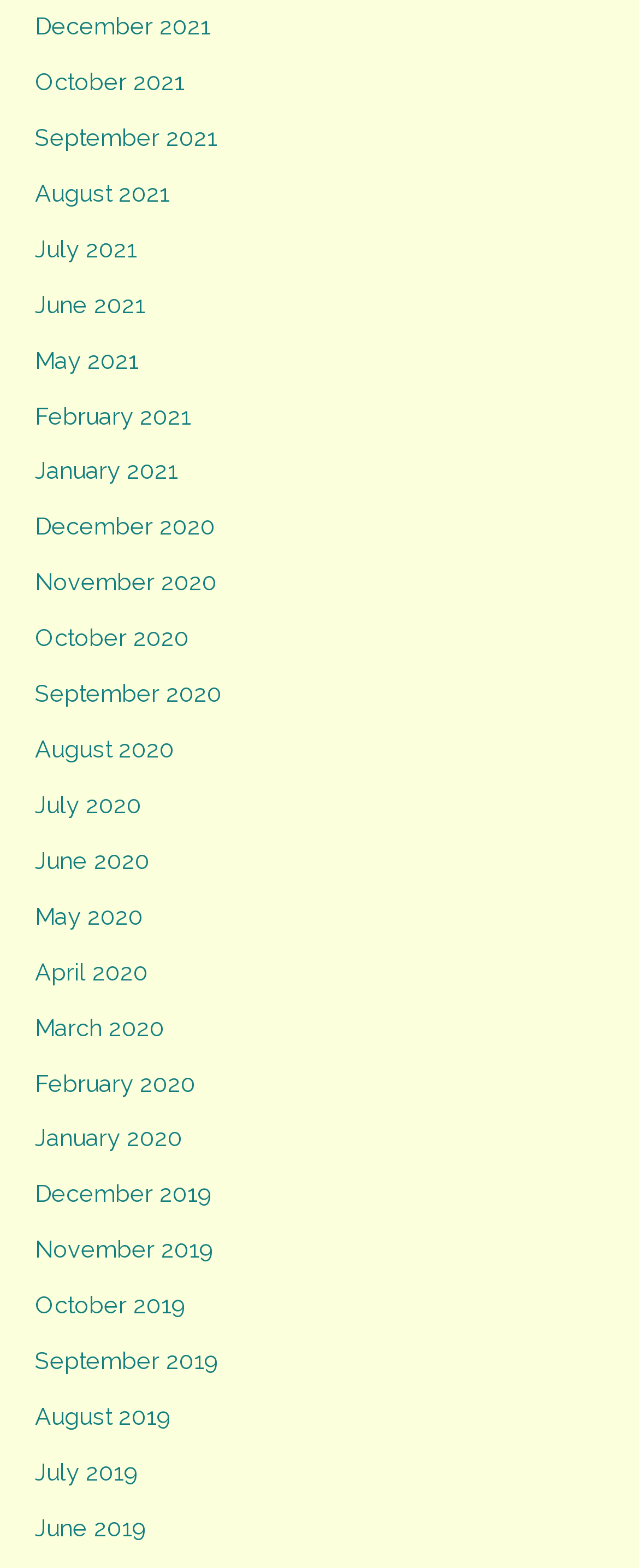Review the image closely and give a comprehensive answer to the question: What is the latest month listed?

By examining the list of links, I found that the latest month listed is June 2021, which is located at the top of the list.